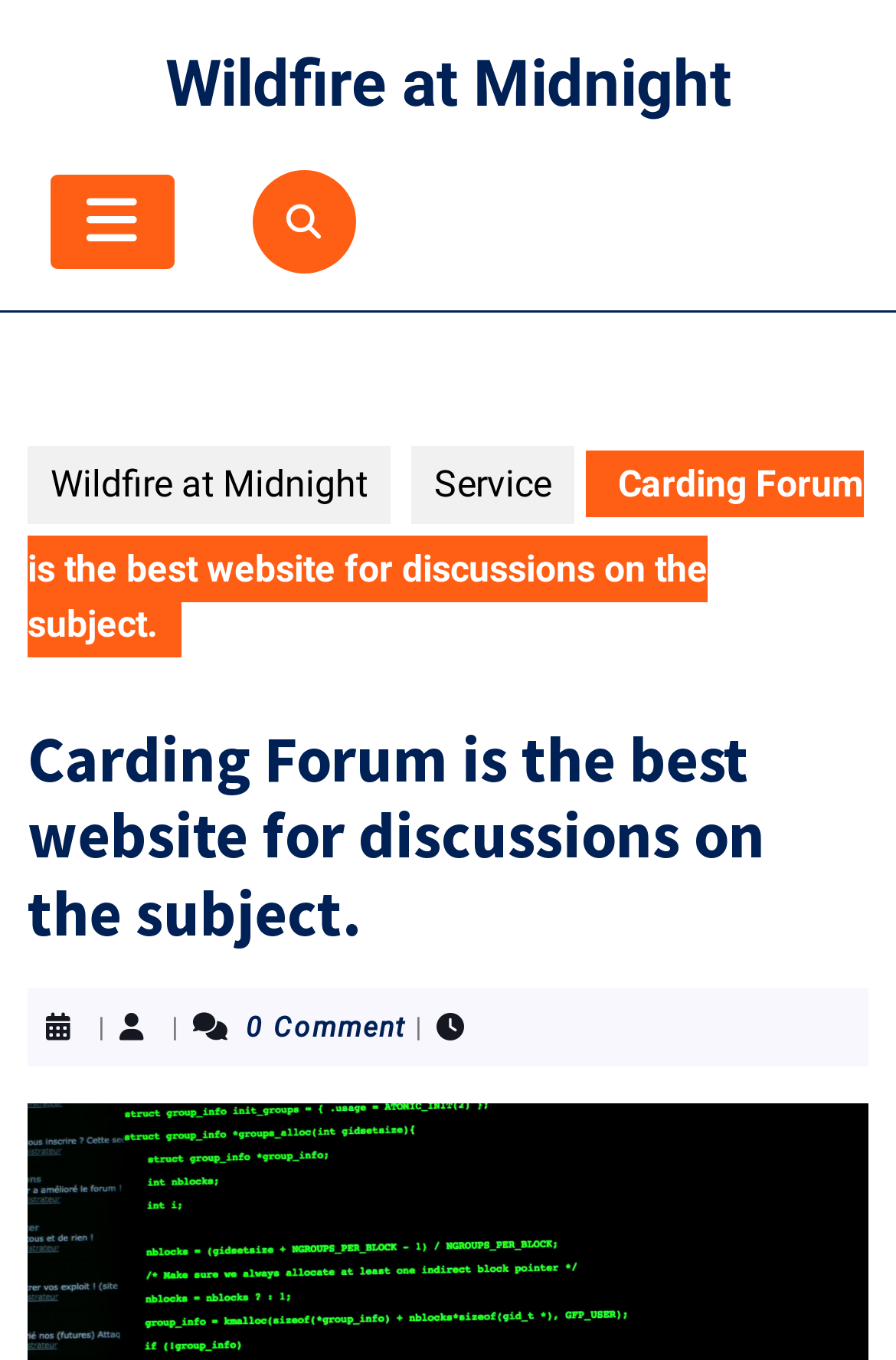Find the bounding box of the element with the following description: "Open Button". The coordinates must be four float numbers between 0 and 1, formatted as [left, top, right, bottom].

[0.056, 0.128, 0.194, 0.198]